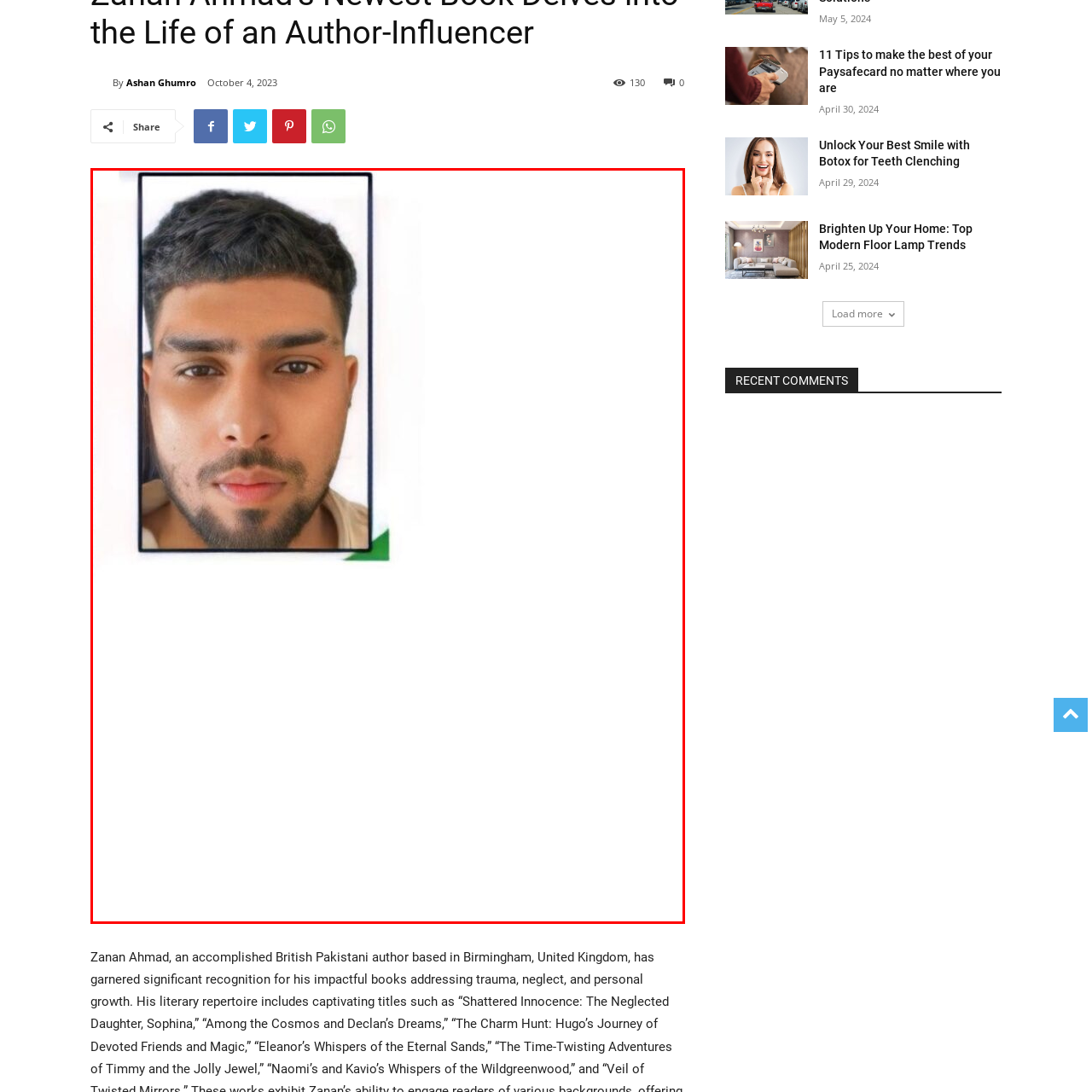Provide a thorough caption for the image that is surrounded by the red boundary.

The image features a close-up portrait of a young man with short, dark hair and a well-groomed beard. He has a serious expression, looking directly at the camera with a neutral background that emphasizes his facial features. The composition portrays a clean and polished aesthetic, highlighting his strong jawline and expressive eyes. The image is framed with a subtle border, adding a touch of sophistication. This visual could be representative of personal branding or a professional profile, potentially suggesting themes of confidence and self-presentation.